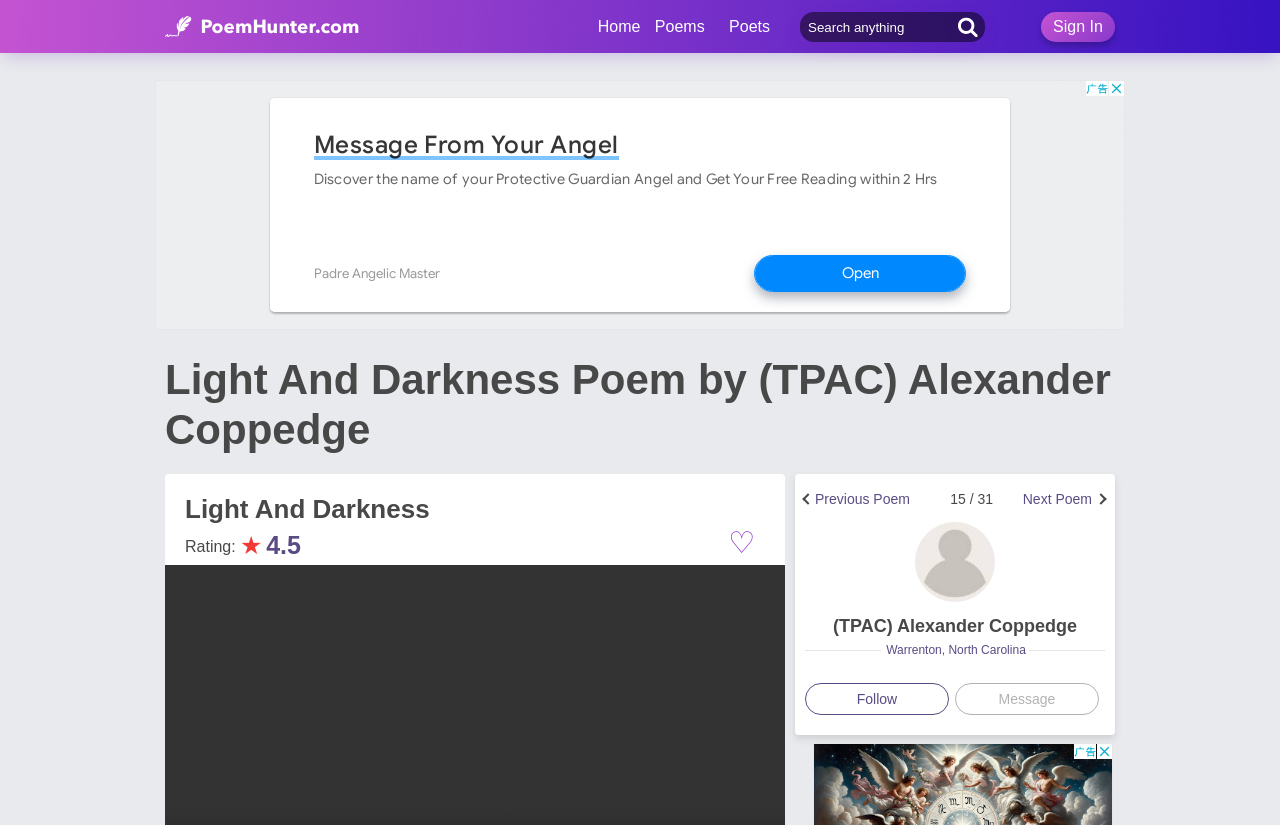What is the function of the button 'Follow'?
Using the picture, provide a one-word or short phrase answer.

To follow the poet